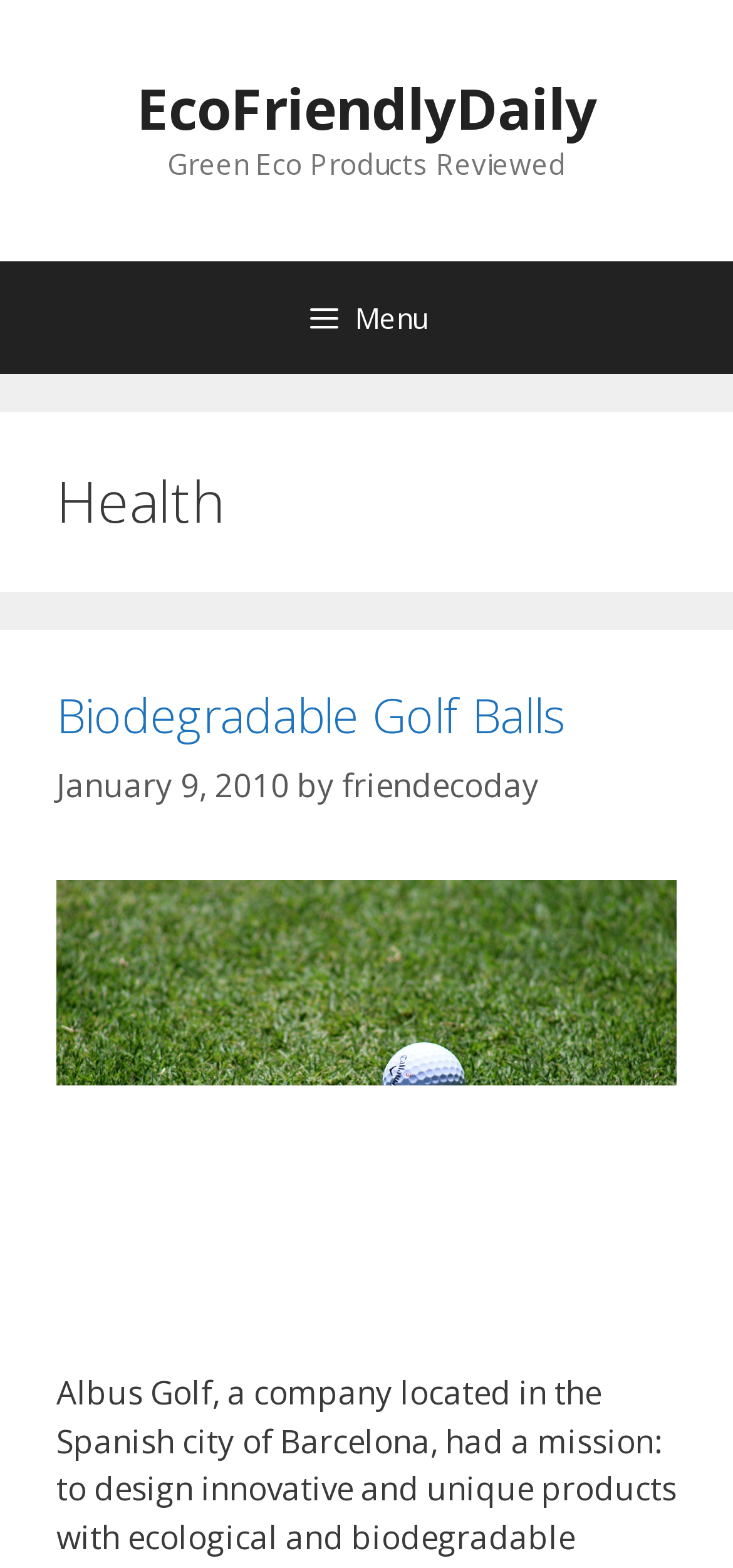What is the name of the website?
Refer to the image and provide a detailed answer to the question.

The name of the website is 'EcoFriendlyDaily' as indicated by the link element with the text 'EcoFriendlyDaily' in the banner section.